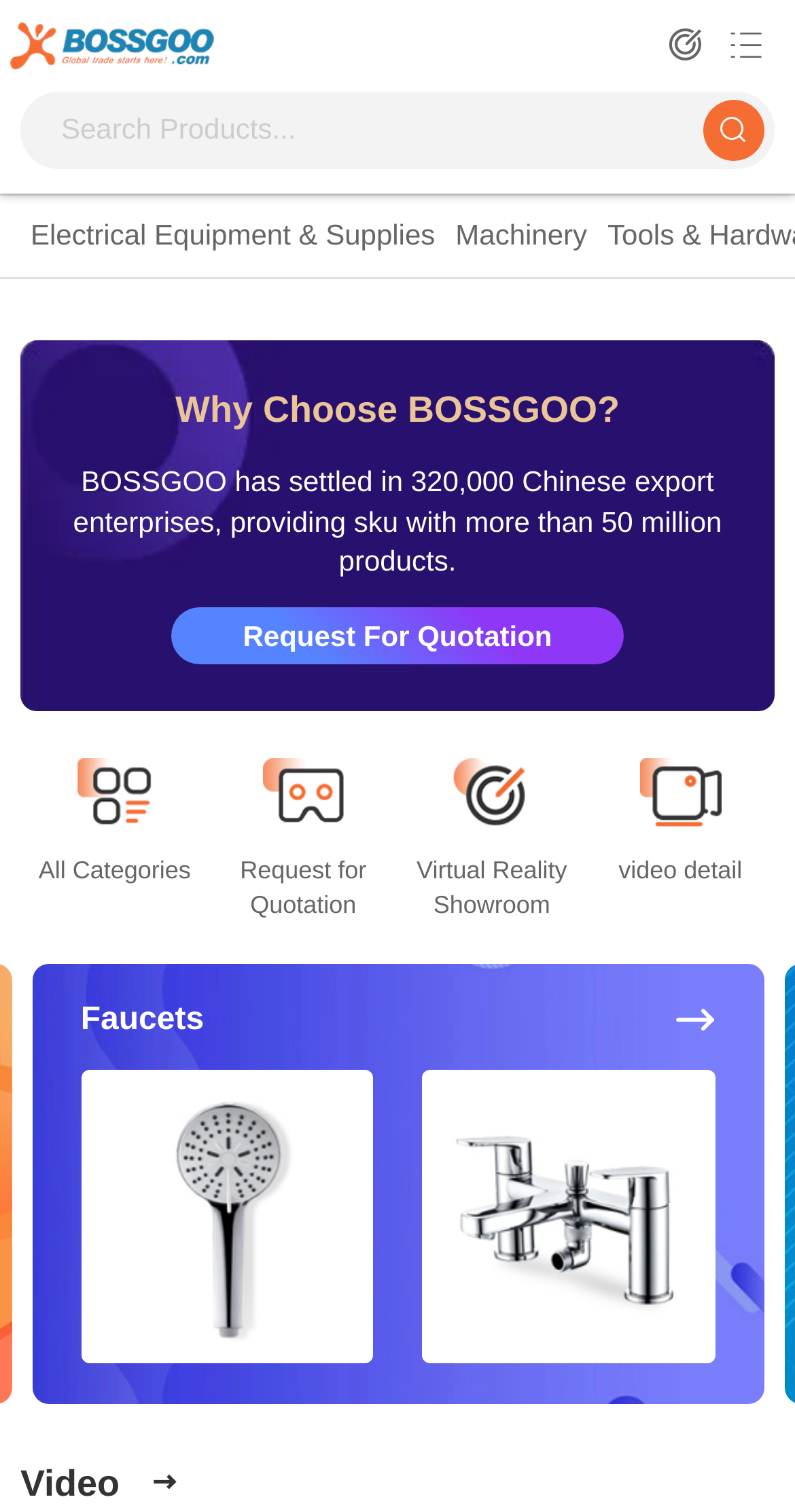What is the name of the company behind this website?
Please use the visual content to give a single word or phrase answer.

BOSSGOO